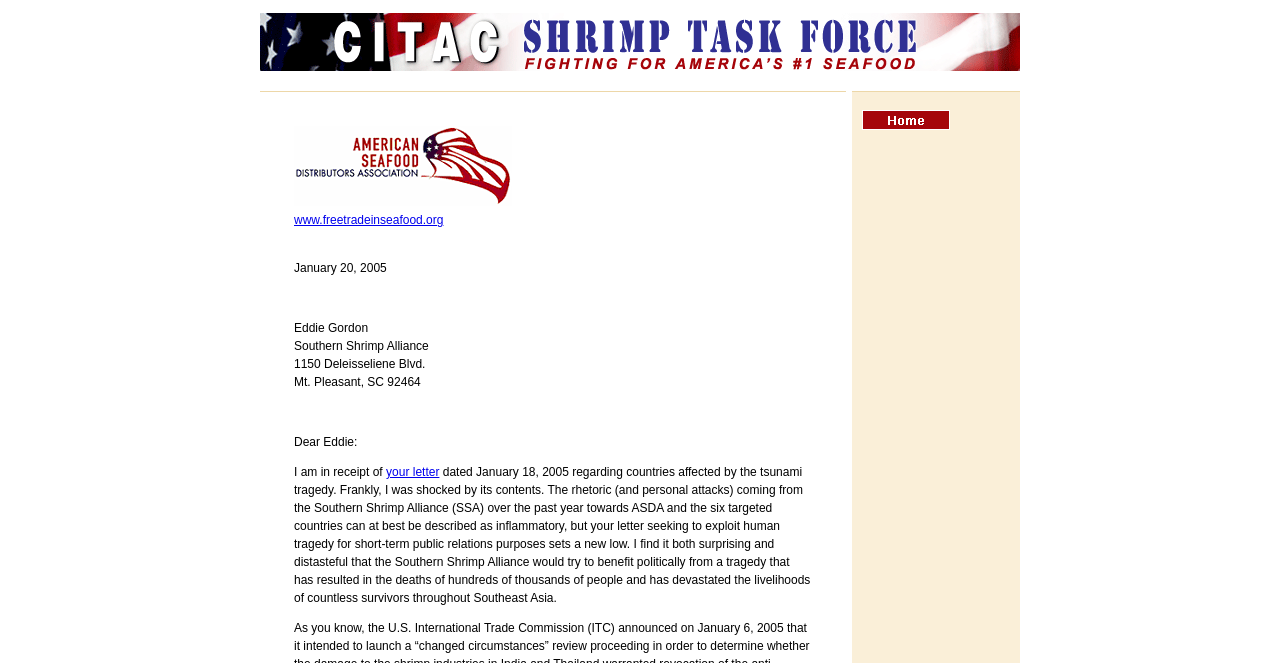Give a detailed account of the webpage's layout and content.

The webpage is about the CITAC Shrimp Task Force. At the top, there is a header with the title "CITAC Shrimp Task Force" accompanied by an image. Below the header, there is a table with three columns. The first column is empty, the second column is also empty, and the third column contains several elements. 

In the third column, there is an image of the American Seafood Distributors Association, followed by a link to "www.freetradeinseafood.org". Below the link, there are several lines of text, including a date "January 20, 2005", a name "Eddie Gordon", and an address "1150 Deleisseliene Blvd., Mt. Pleasant, SC 92464". 

Following the address, there is a letter addressed to "Dear Eddie:" which expresses shock and disappointment towards the contents of a letter from the Southern Shrimp Alliance. The letter is critical of the Alliance's attempt to exploit the tsunami tragedy for public relations purposes. The text of the letter is quite lengthy and takes up most of the space in the third column.

To the right of the third column, there is a small image with a link, but the purpose of this element is not clear. Overall, the webpage appears to be a formal letter or statement from the CITAC Shrimp Task Force, addressing a controversy related to the shrimp industry.